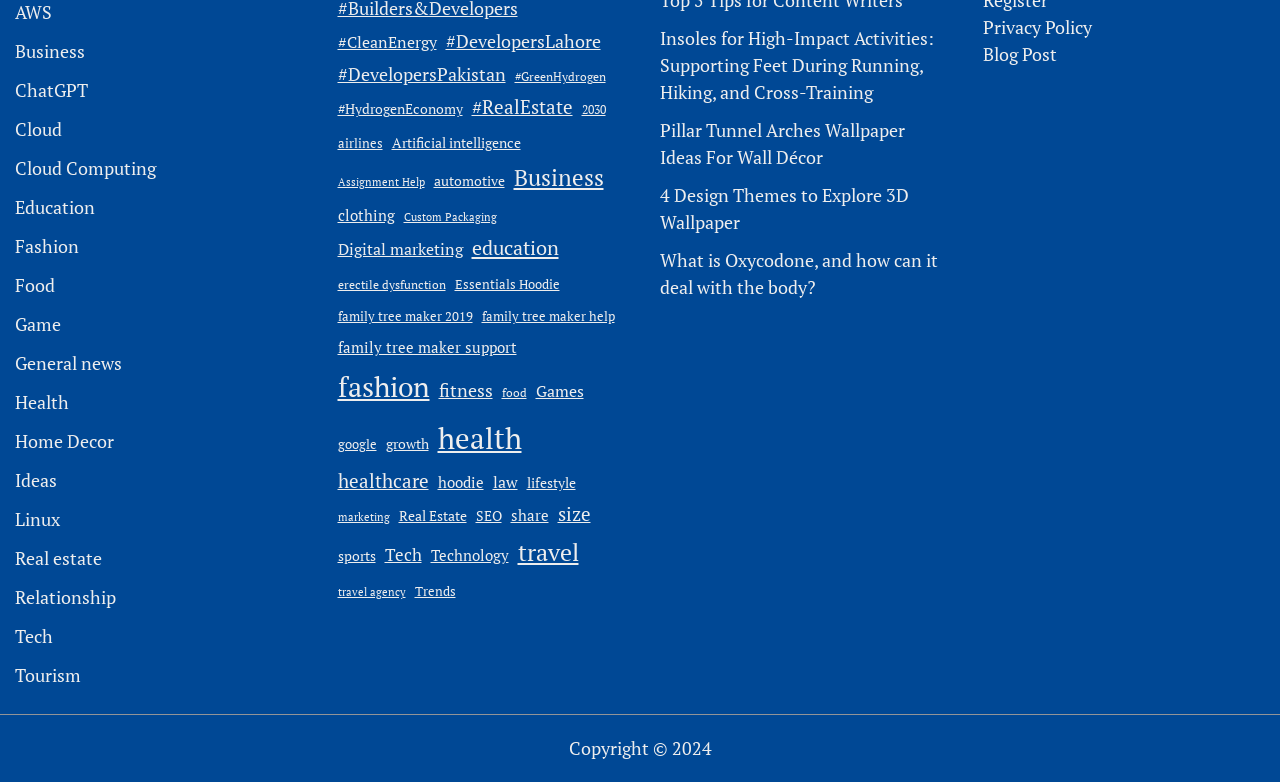Please answer the following question using a single word or phrase: What is the category of 'Business'?

Link